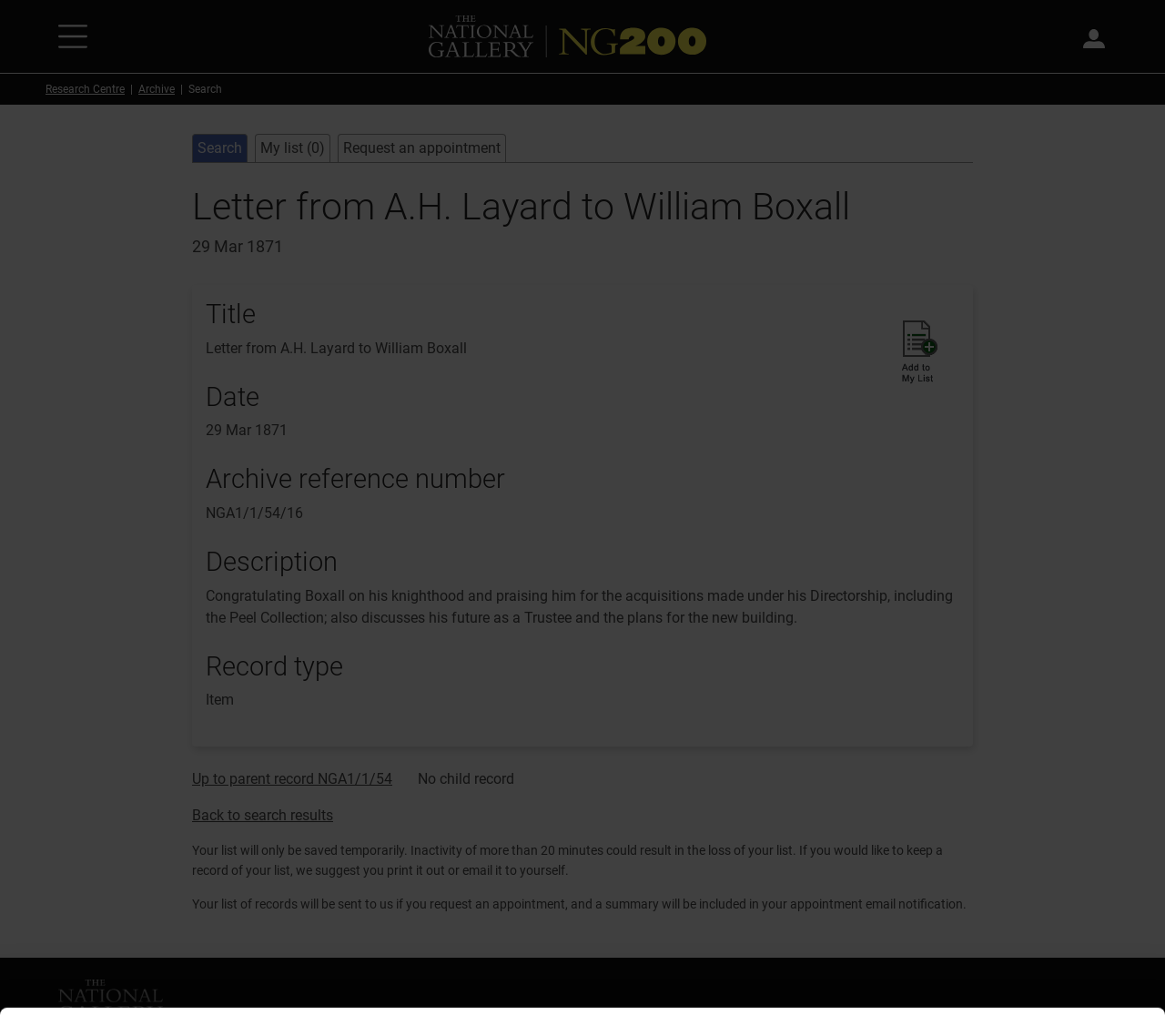What is the archive reference number of the letter?
Using the information presented in the image, please offer a detailed response to the question.

The archive reference number can be found in the StaticText element 'NGA1/1/54/16' which is located below the heading 'Archive reference number'.